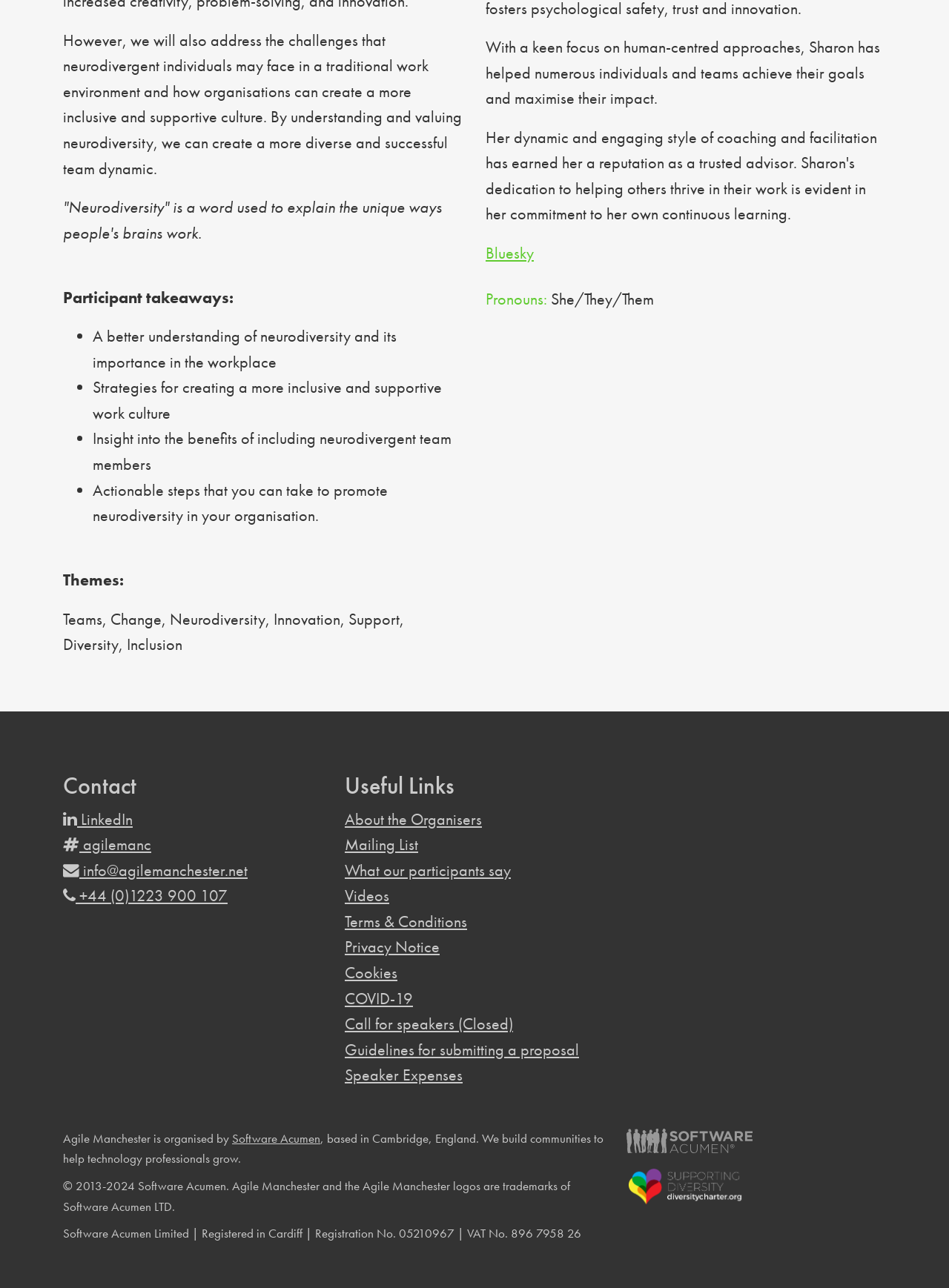Using the webpage screenshot, locate the HTML element that fits the following description and provide its bounding box: "Call for speakers (Closed)".

[0.363, 0.787, 0.541, 0.803]